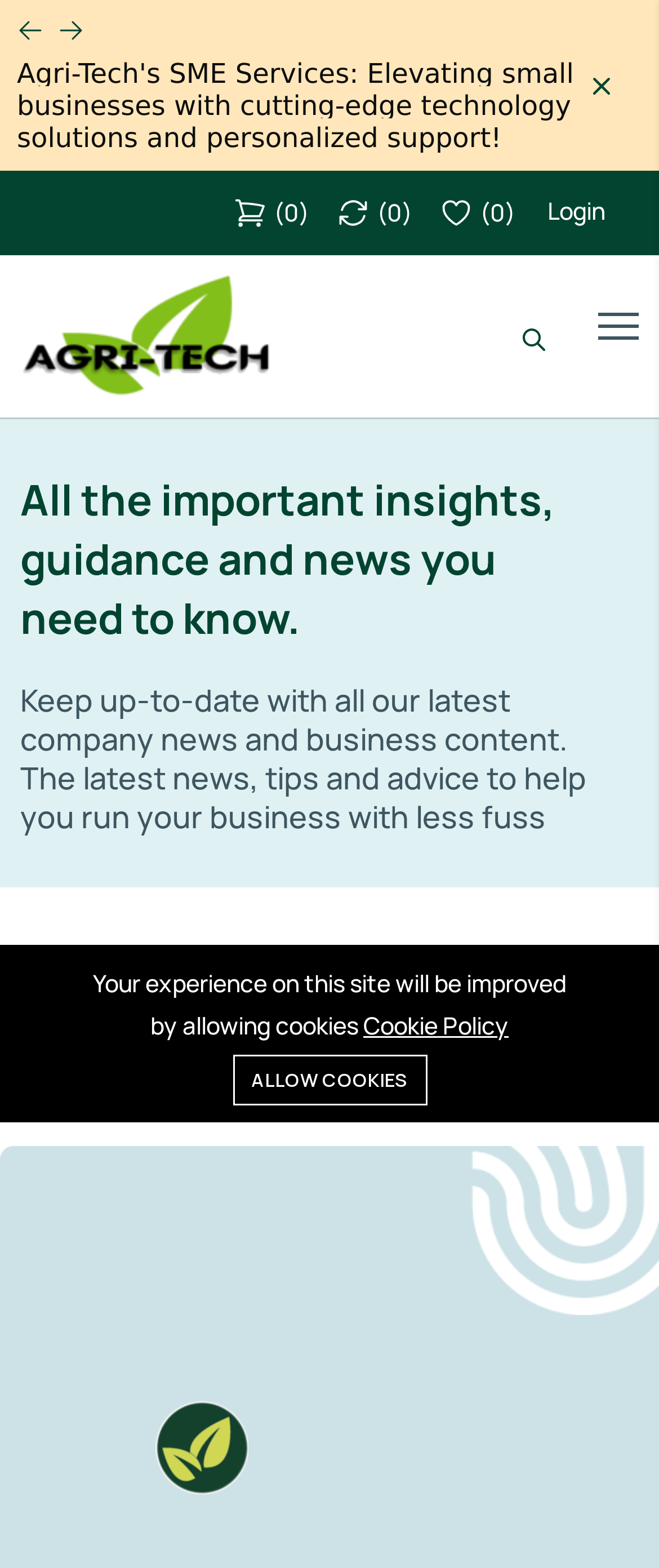How many links are there in the top navigation bar? From the image, respond with a single word or brief phrase.

5